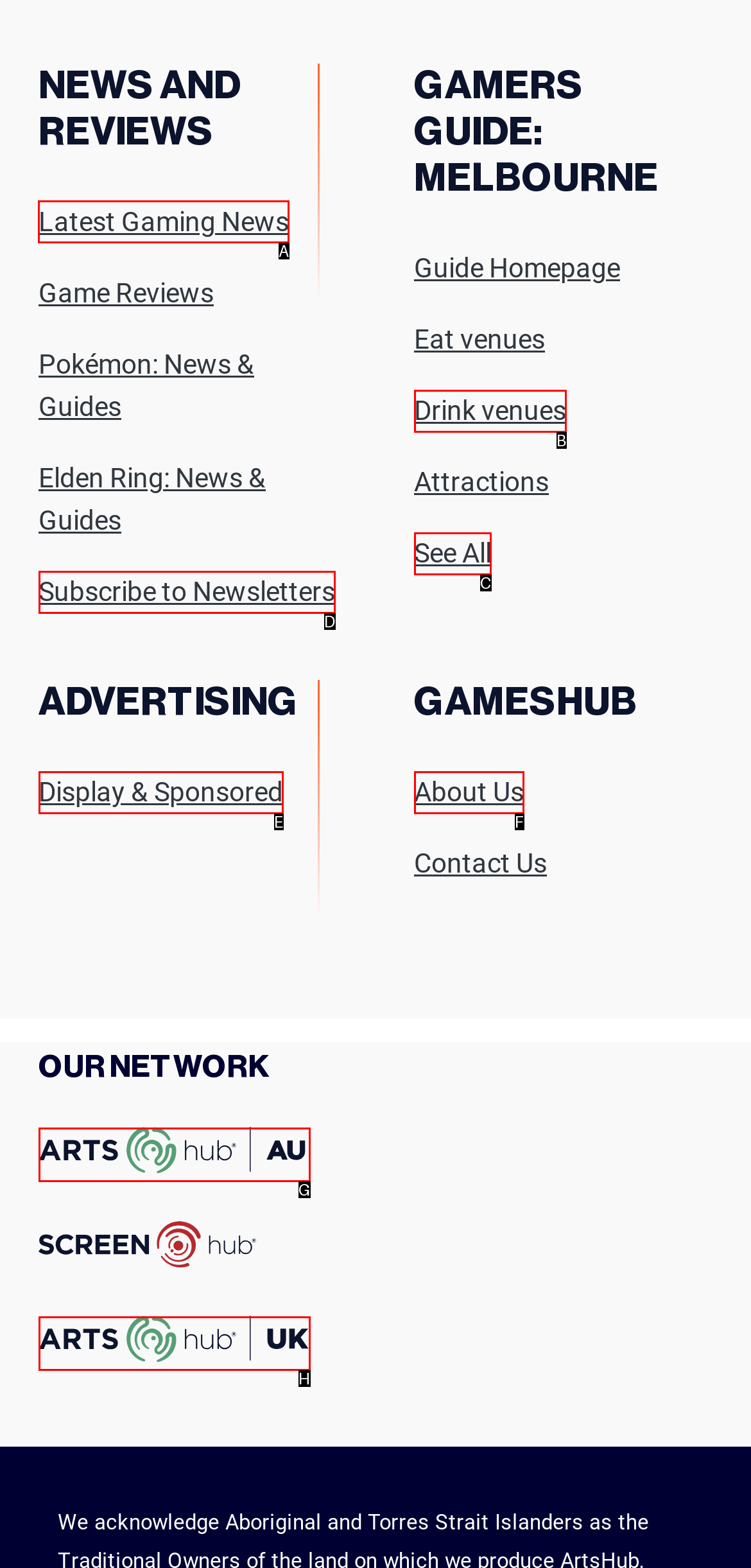Identify the correct HTML element to click to accomplish this task: Read latest gaming news
Respond with the letter corresponding to the correct choice.

A